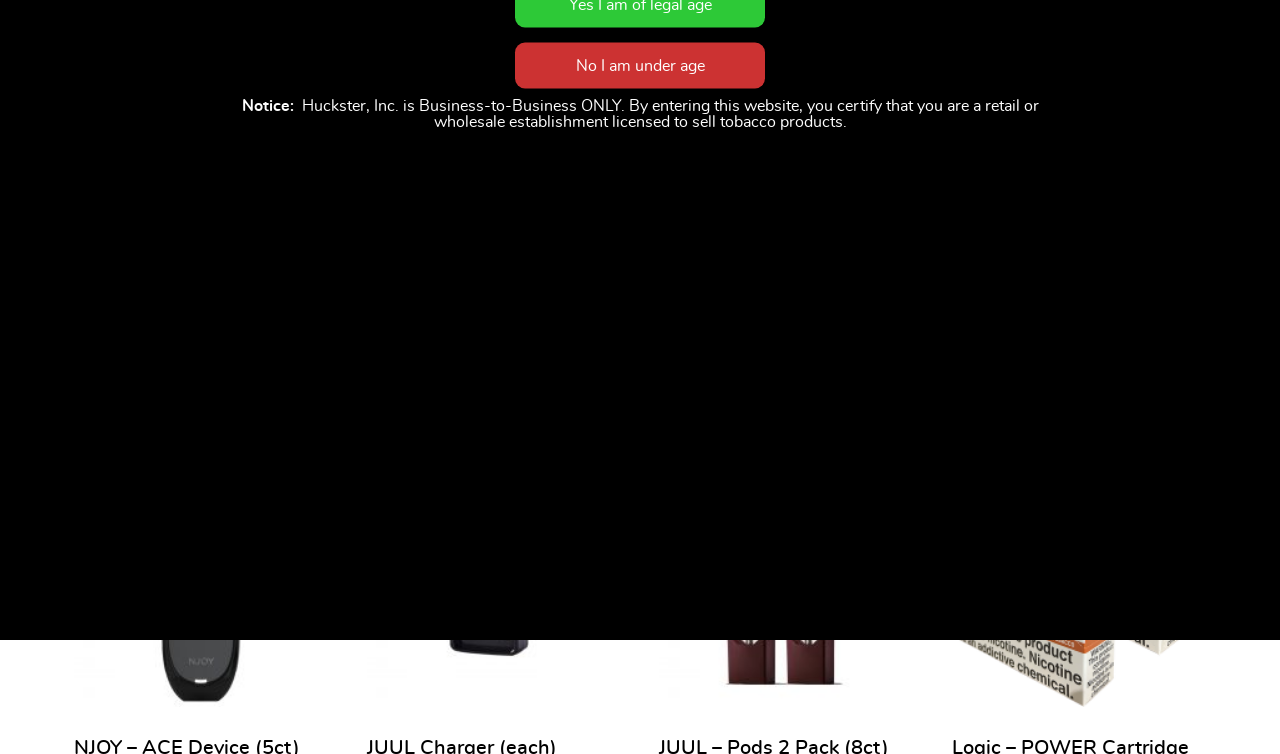Using the provided element description, identify the bounding box coordinates as (top-left x, top-left y, bottom-right x, bottom-right y). Ensure all values are between 0 and 1. Description: title="Glas dev"

[0.058, 0.093, 0.164, 0.273]